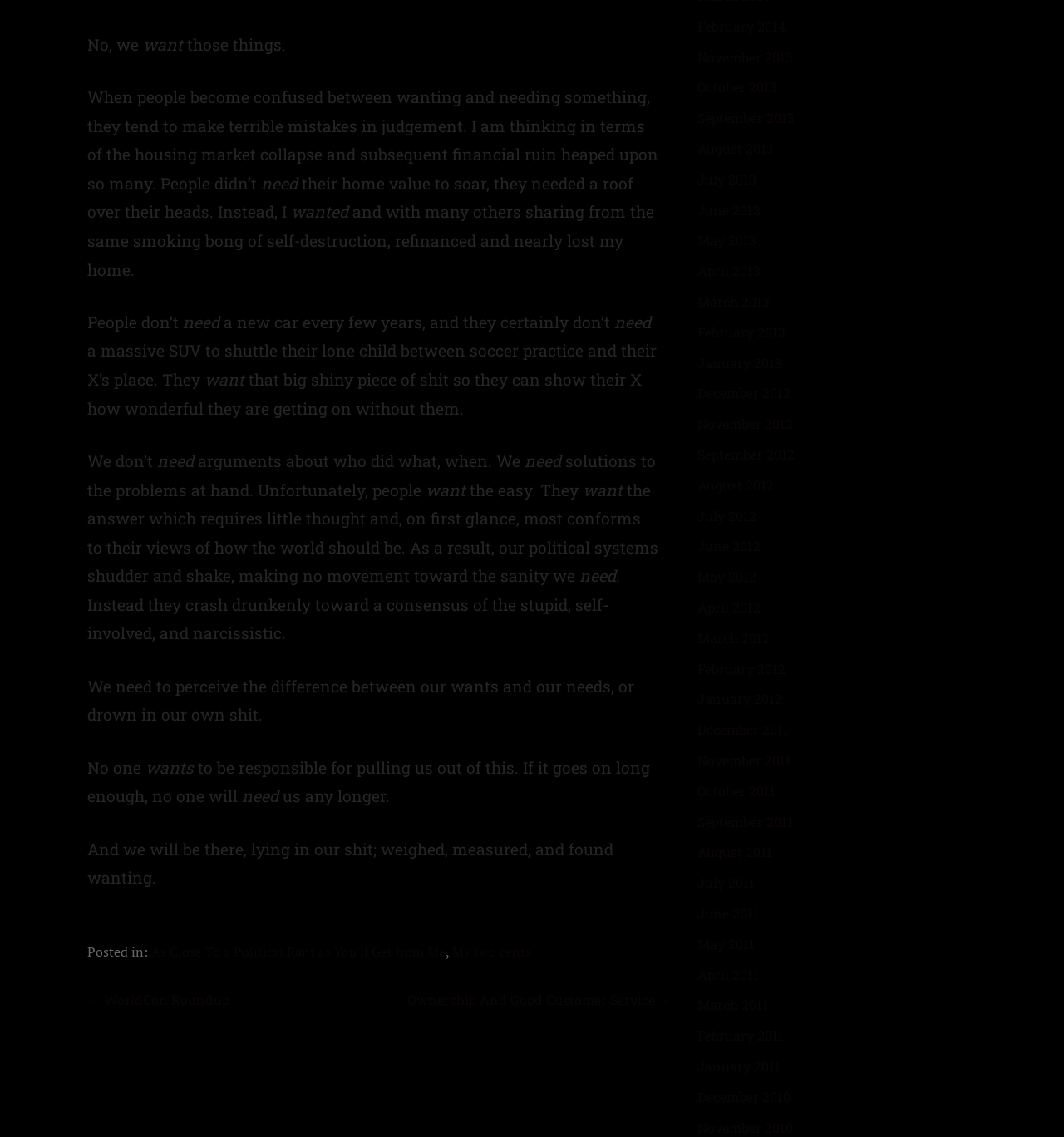What is the author's message to the reader?
Deliver a detailed and extensive answer to the question.

The author's message to the reader can be inferred from the final sentence of the blog post, which states 'And we will be there, lying in our shit; weighed, measured, and found wanting.' This suggests that the author is urging the reader to take responsibility for their own actions and decisions, rather than relying on others to fix their problems.